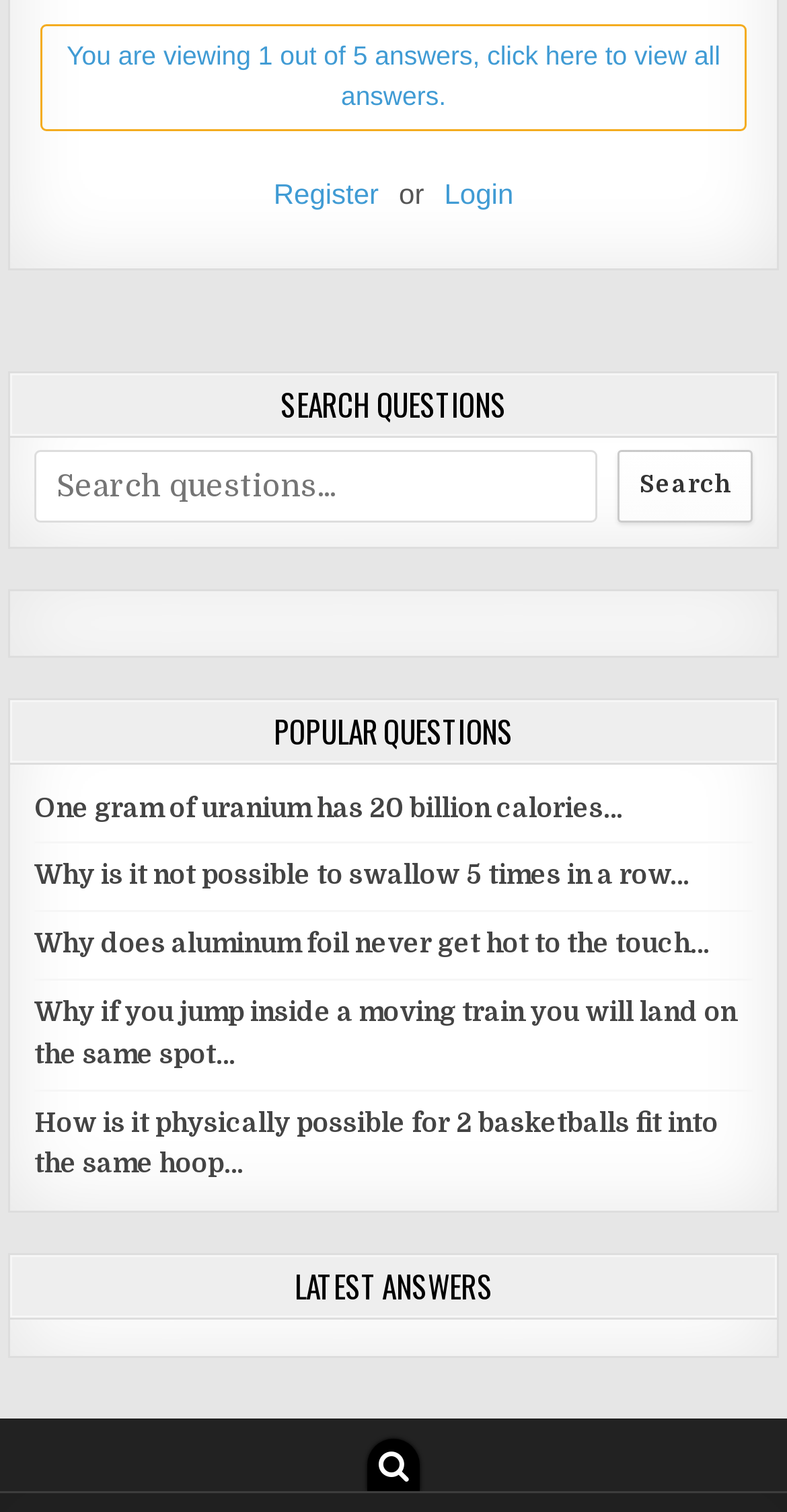Use a single word or phrase to respond to the question:
How many latest answers are displayed on the webpage?

Not specified